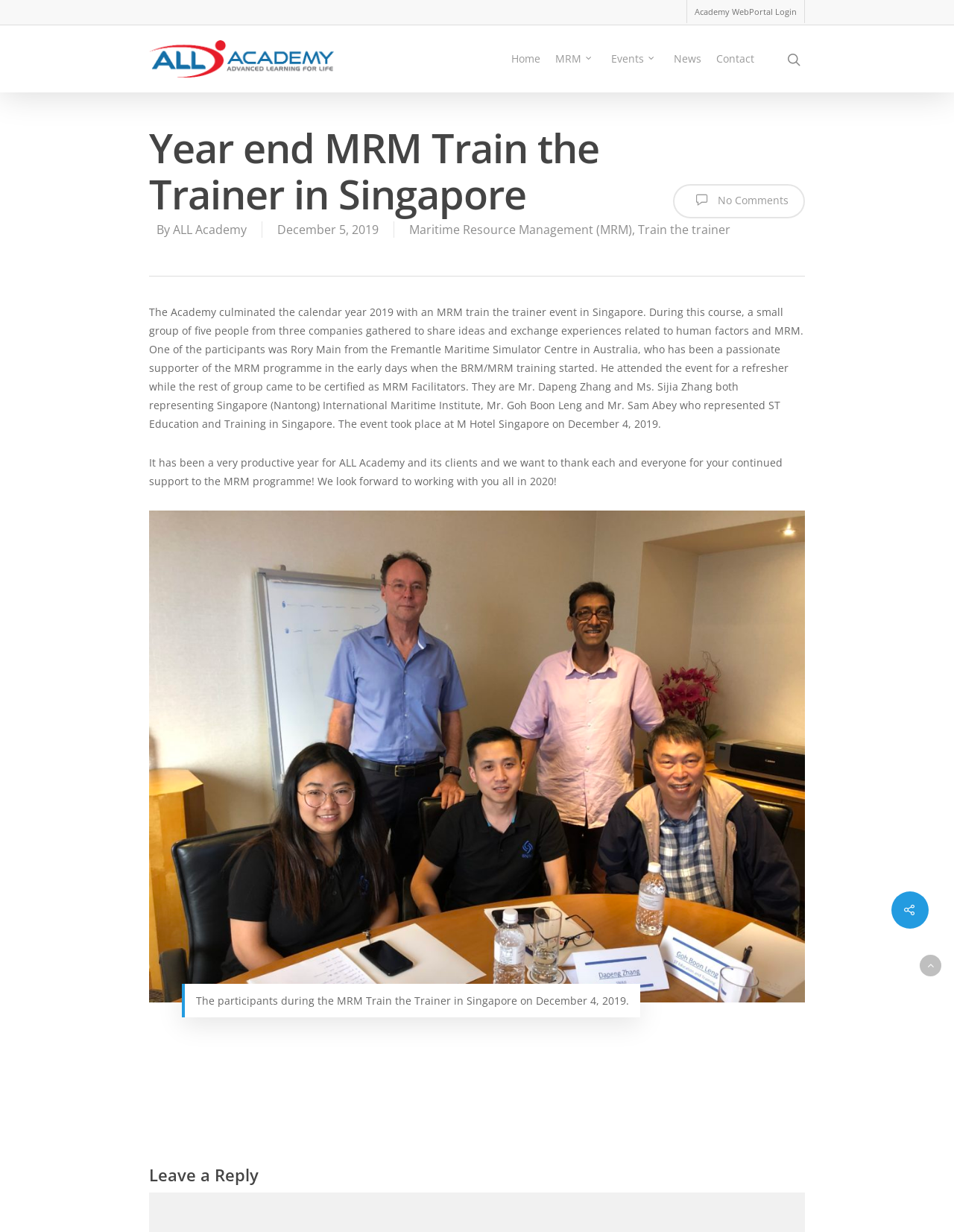Offer an in-depth caption of the entire webpage.

The webpage is about the ALL Academy's year-end MRM Train the Trainer event in Singapore. At the top, there is a navigation menu with links to the Academy WebPortal Login, ALL Academy, Home, MRM, Events, News, Contact, and an empty link. The ALL Academy logo is also present at the top.

Below the navigation menu, there is a heading that reads "Year end MRM Train the Trainer in Singapore". The article's author and date, "By ALL Academy, December 5, 2019", are displayed below the heading. The article's content is divided into two paragraphs. The first paragraph describes the event, mentioning the participants and the location. The second paragraph expresses gratitude to the clients and looks forward to working with them in 2020.

There is an image below the article, which shows the participants during the MRM Train the Trainer in Singapore on December 4, 2019. The image is accompanied by a caption. At the bottom of the page, there is a "Leave a Reply" section, and a link to an unknown page is present at the bottom right corner.